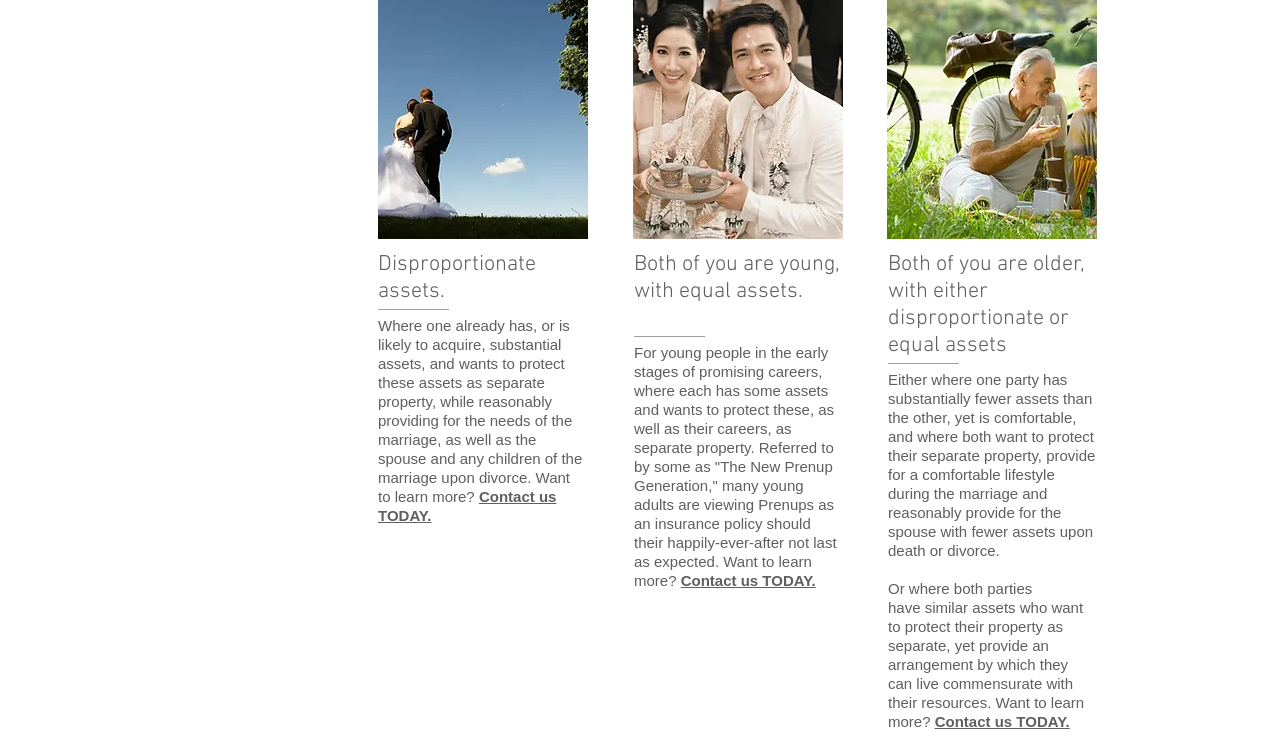Please provide a comprehensive response to the question below by analyzing the image: 
How can I learn more about prenups?

There are three instances of the link 'Contact us TODAY' on the webpage, which suggests that users can learn more about prenups by contacting the organization or individual behind the webpage.